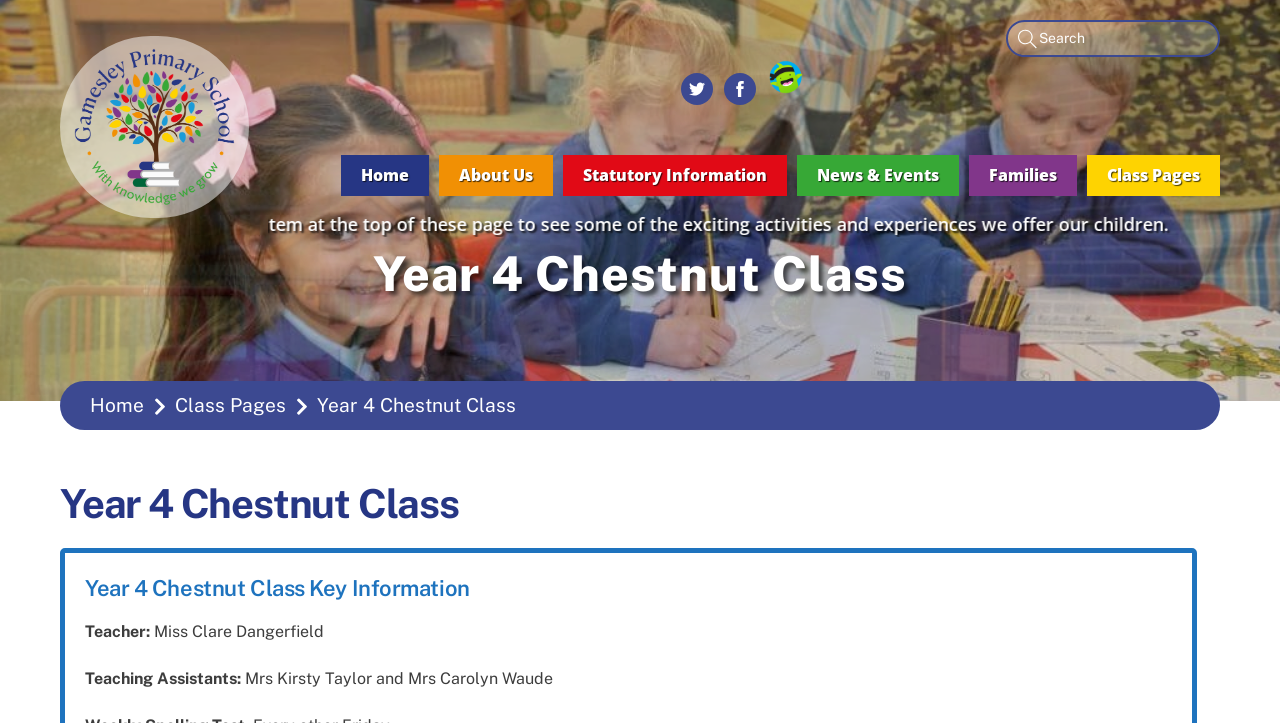Give a concise answer using one word or a phrase to the following question:
What is the name of the teacher in Year 4 Chestnut Class?

Miss Clare Dangerfield